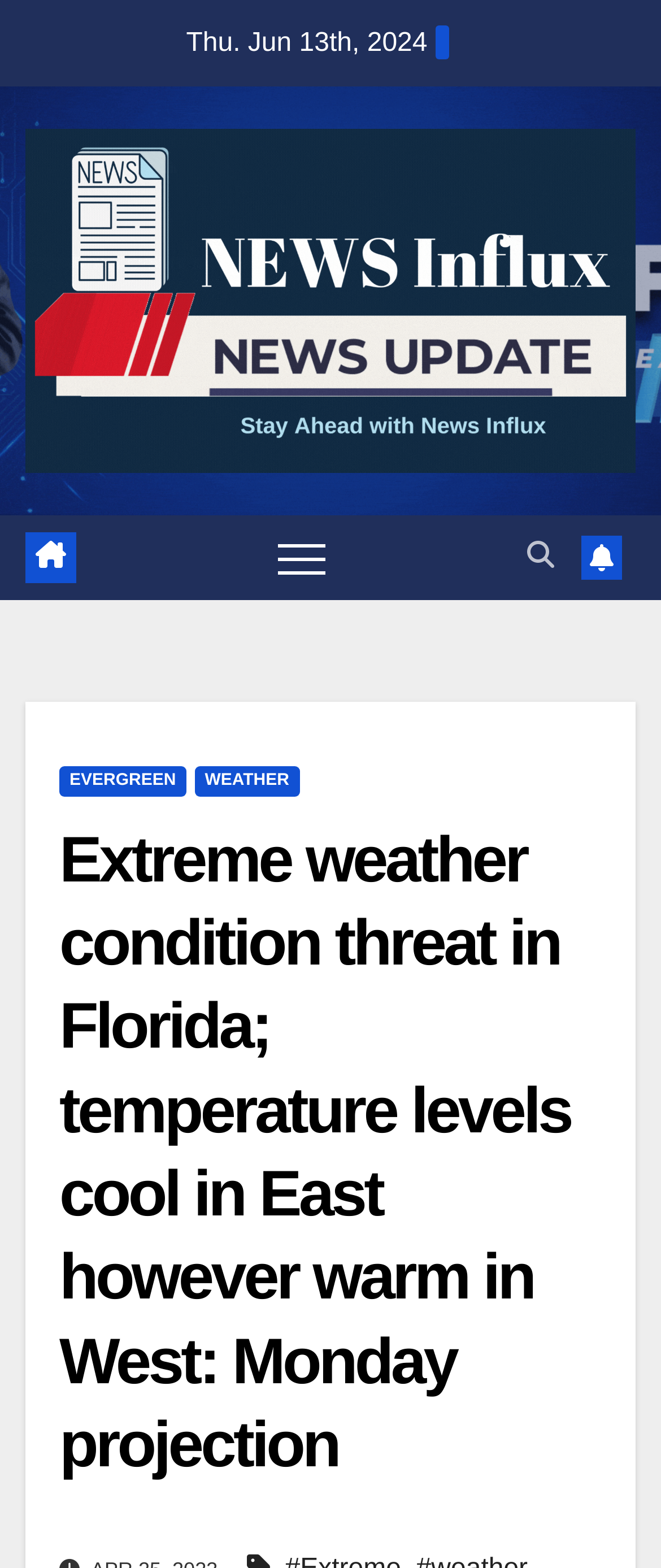What is the date displayed on the webpage?
Answer the question with just one word or phrase using the image.

Thu. Jun 13th, 2024